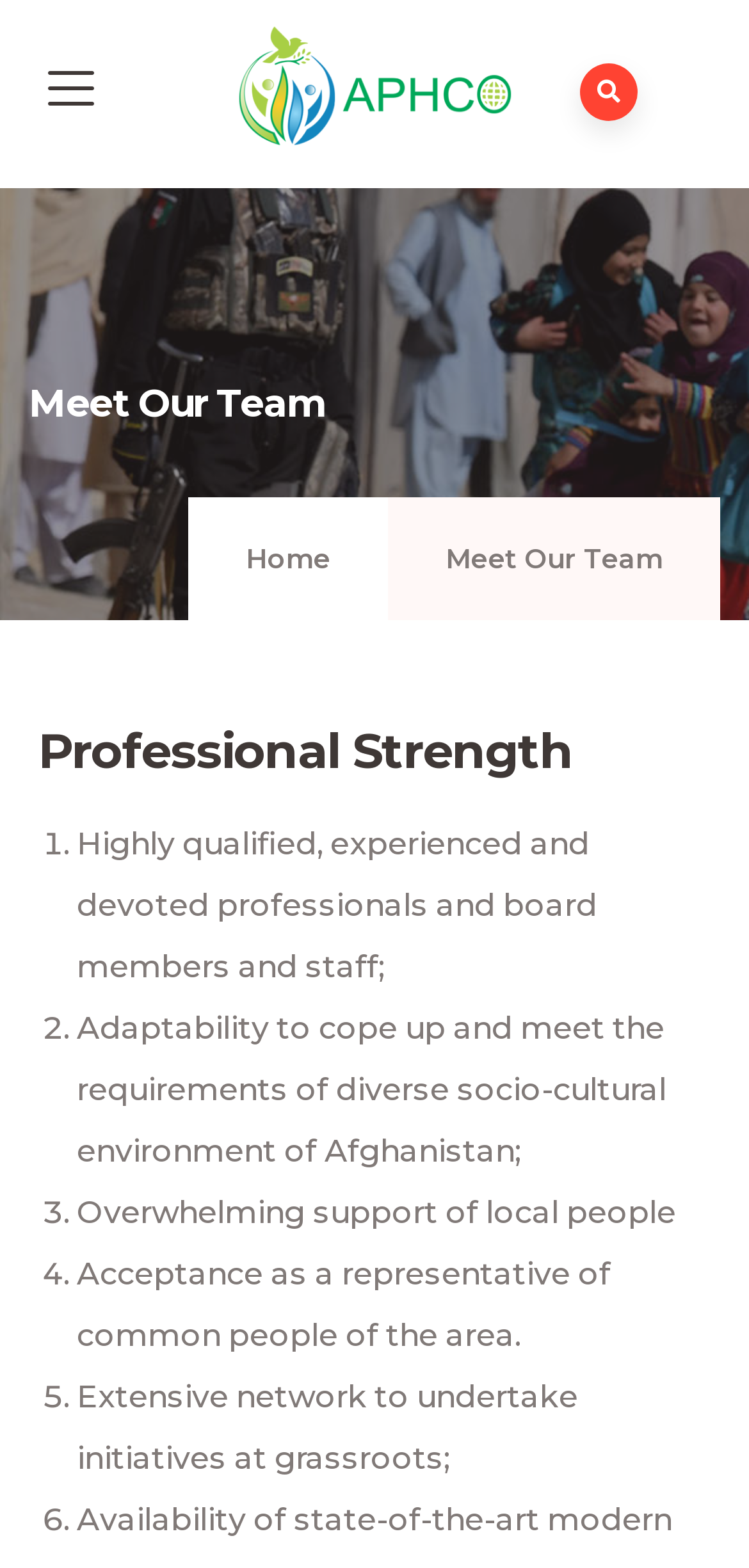Find and provide the bounding box coordinates for the UI element described here: "aria-label="Hamburger Site Navigation Icon"". The coordinates should be given as four float numbers between 0 and 1: [left, top, right, bottom].

None